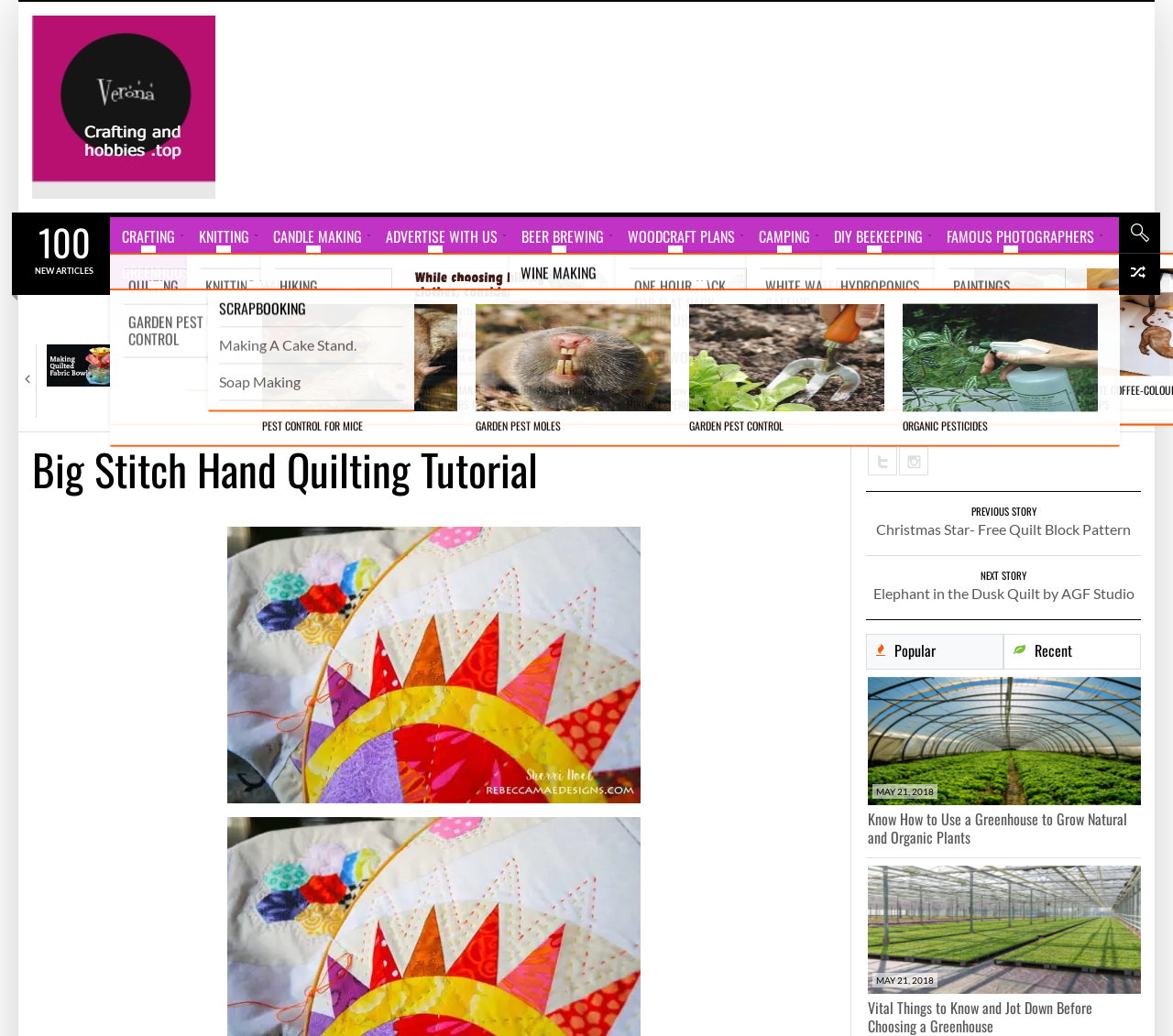Kindly determine the bounding box coordinates of the area that needs to be clicked to fulfill this instruction: "Read the article 'Patriotic Flag Mini Quilt – Free Tutorial'".

[0.027, 0.332, 0.207, 0.448]